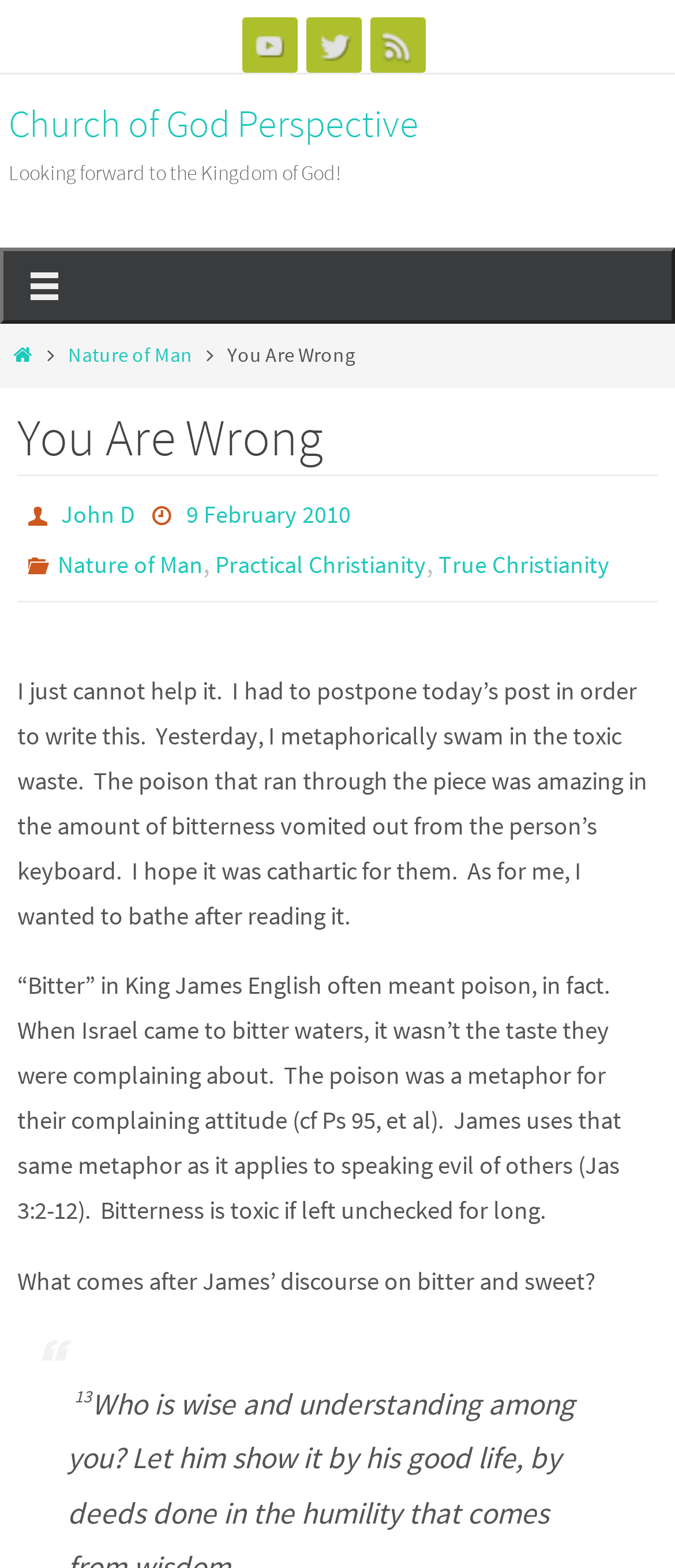Please find the bounding box coordinates of the element that needs to be clicked to perform the following instruction: "Explore the Nature of Man category". The bounding box coordinates should be four float numbers between 0 and 1, represented as [left, top, right, bottom].

[0.101, 0.219, 0.285, 0.234]